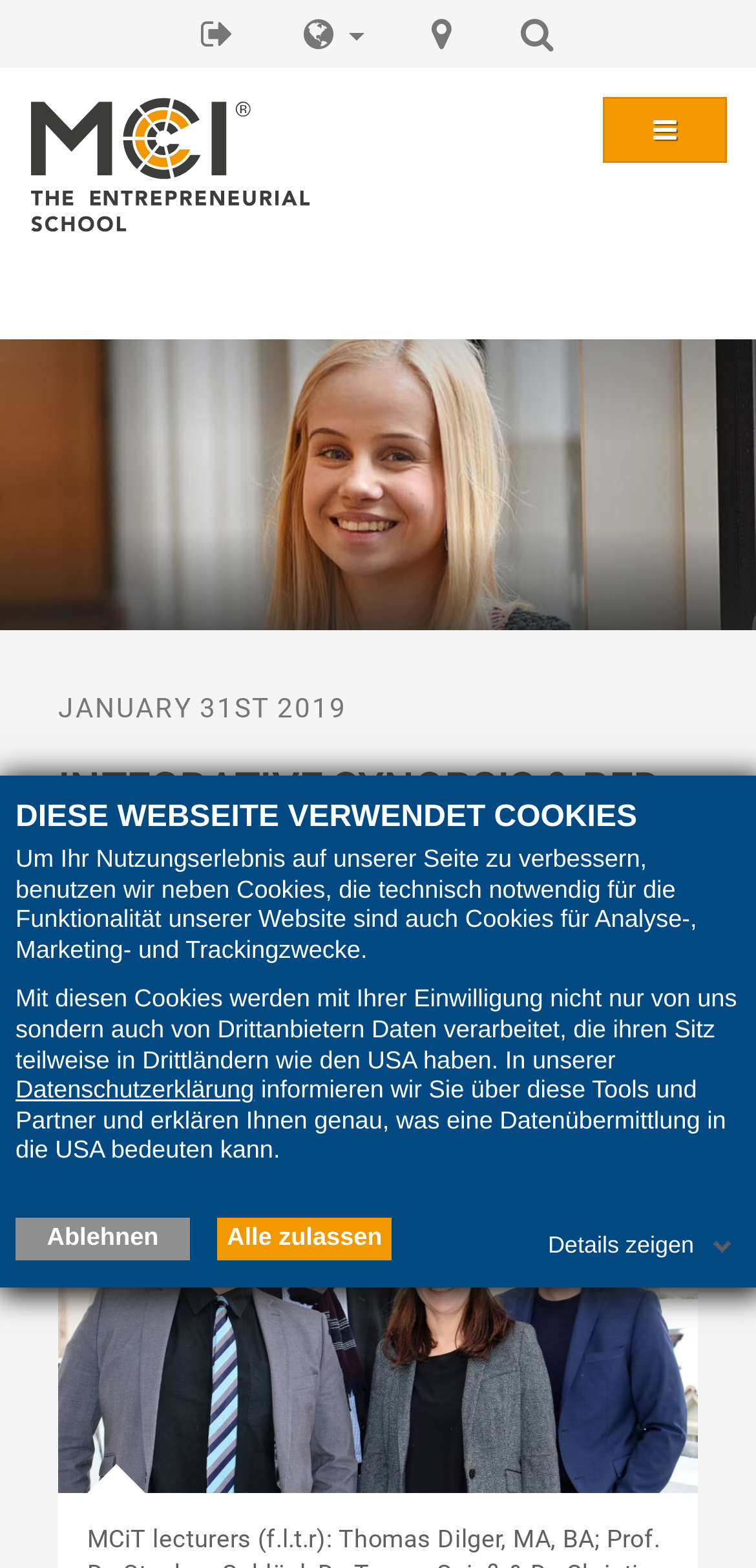Determine the bounding box coordinates of the clickable element to complete this instruction: "Check the date". Provide the coordinates in the format of four float numbers between 0 and 1, [left, top, right, bottom].

[0.077, 0.441, 0.459, 0.461]